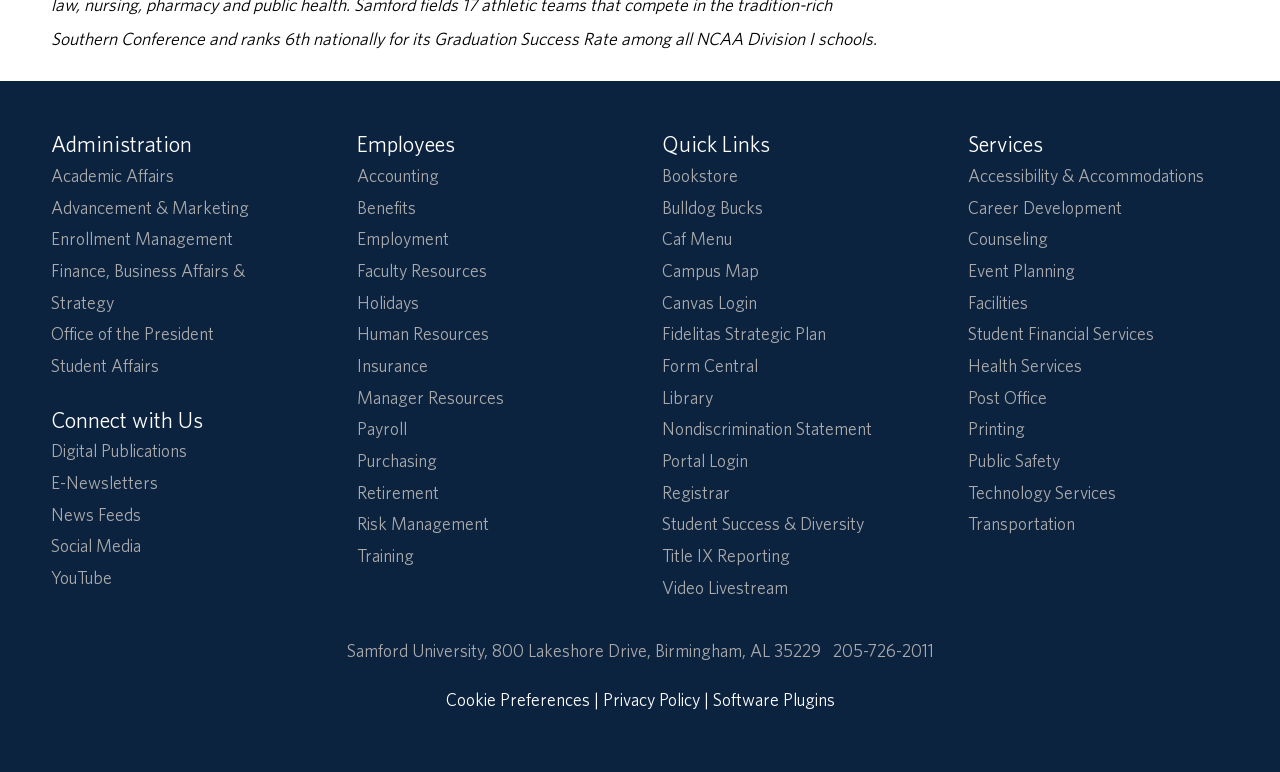Find and specify the bounding box coordinates that correspond to the clickable region for the instruction: "View Digital Publications".

[0.04, 0.57, 0.146, 0.597]